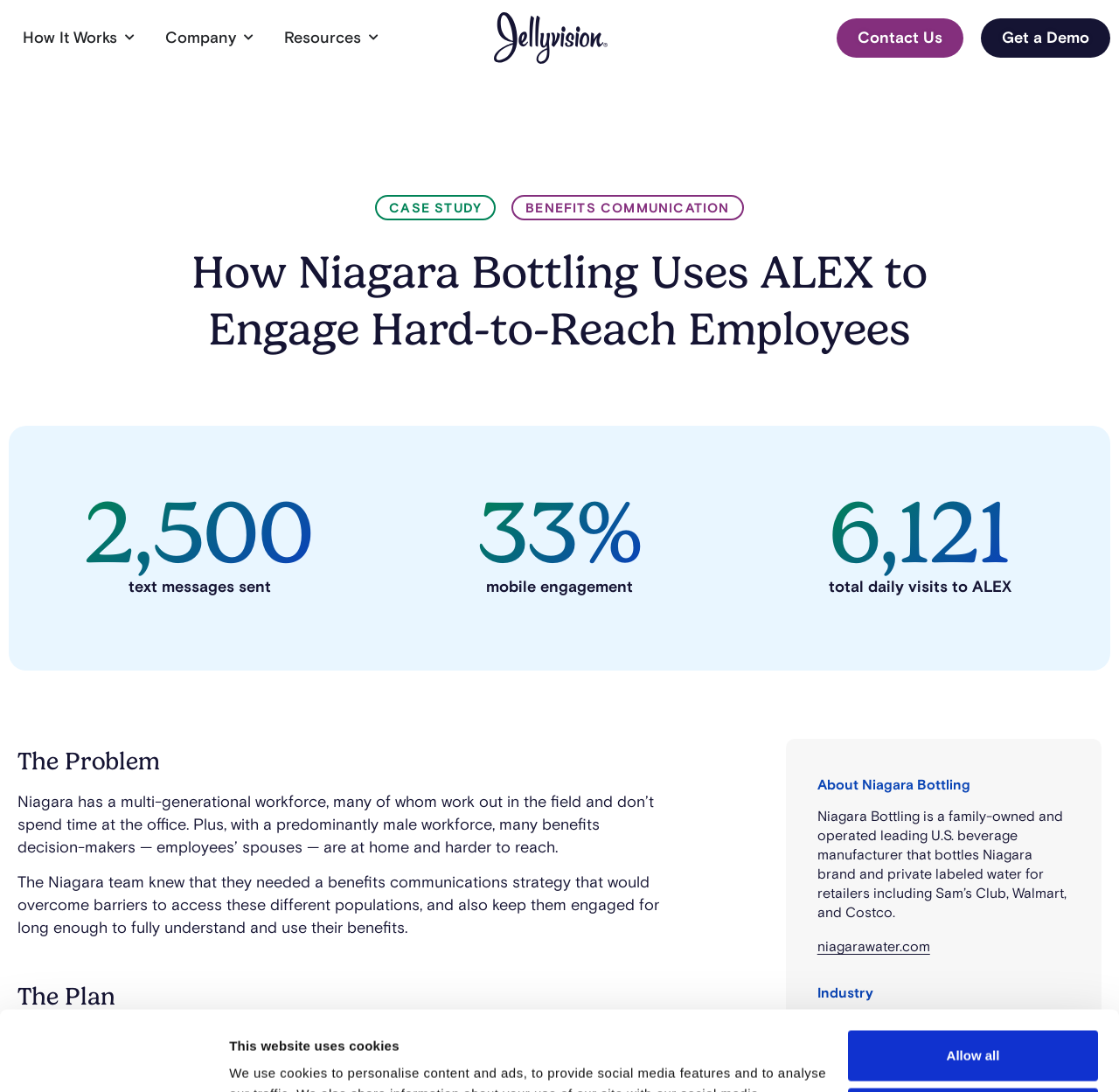Select the bounding box coordinates of the element I need to click to carry out the following instruction: "Click the 'Contact Us' link".

[0.748, 0.017, 0.861, 0.053]